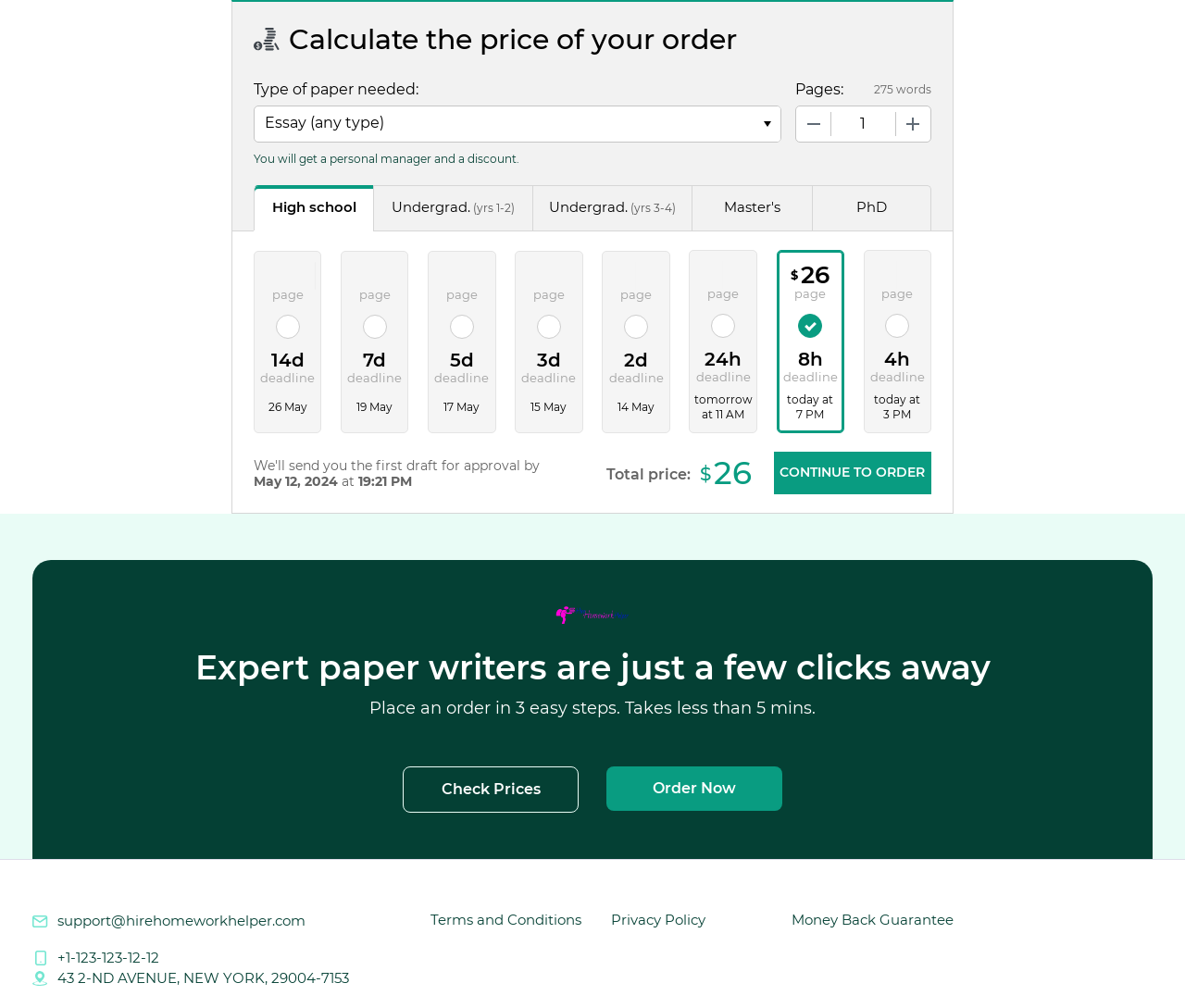Using floating point numbers between 0 and 1, provide the bounding box coordinates in the format (top-left x, top-left y, bottom-right x, bottom-right y). Locate the UI element described here: Order Now

[0.512, 0.76, 0.66, 0.805]